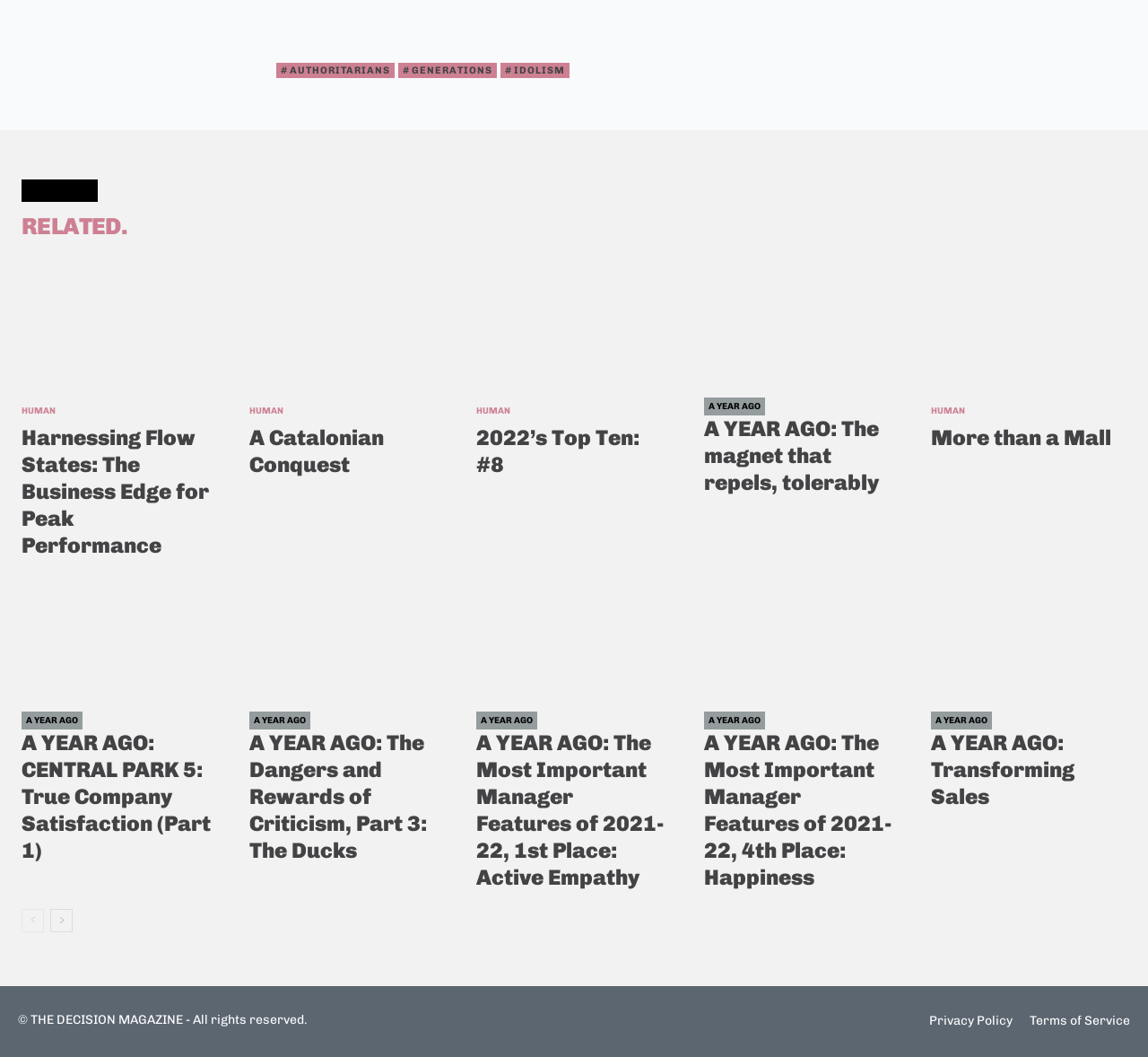Can you show the bounding box coordinates of the region to click on to complete the task described in the instruction: "Go to the next page"?

[0.044, 0.86, 0.063, 0.882]